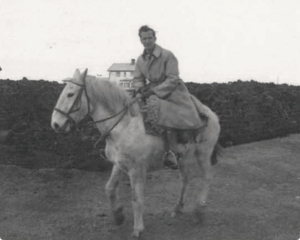Paint a vivid picture with your words by describing the image in detail.

The image captures Frank Mitchell, an influential figure in the Falkland Islands, riding a white horse. He is dressed in a long coat, suggesting a practical choice for the outdoor setting. In the background, we can see a building, likely a residence or an outbuilding, with a neatly defined line of hedgerows or walls, typical of rural landscapes. This photograph is noted to be from Fitzroy, a notable area in the Falklands, emphasizing Mitchell's connection to the region during a pivotal time in its history. His engagement with local governance and economic matters serves as a backdrop for this depiction, anchoring him firmly in the narrative of the Falkland Islands' development during his lifetime.